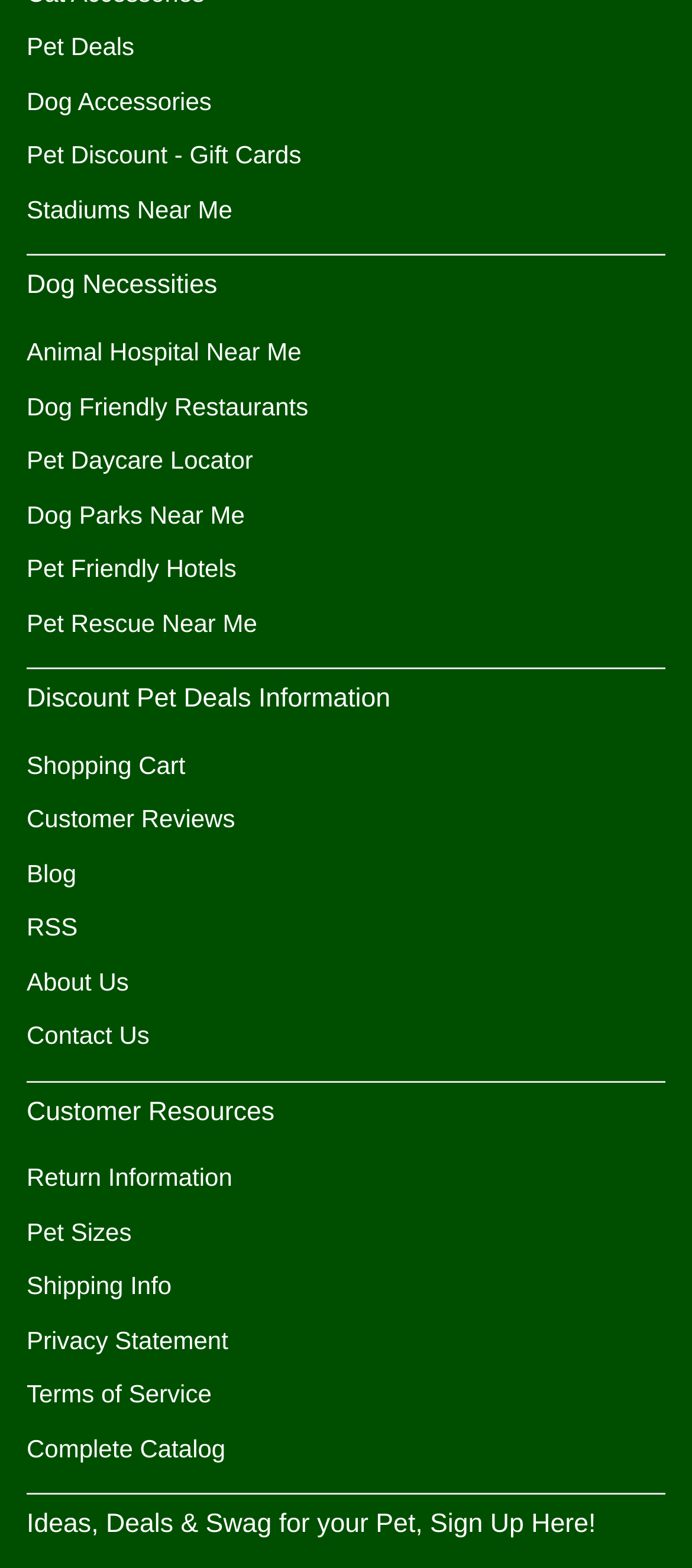Find the bounding box coordinates of the element to click in order to complete this instruction: "Get pet daycare locator". The bounding box coordinates must be four float numbers between 0 and 1, denoted as [left, top, right, bottom].

[0.038, 0.284, 0.366, 0.302]